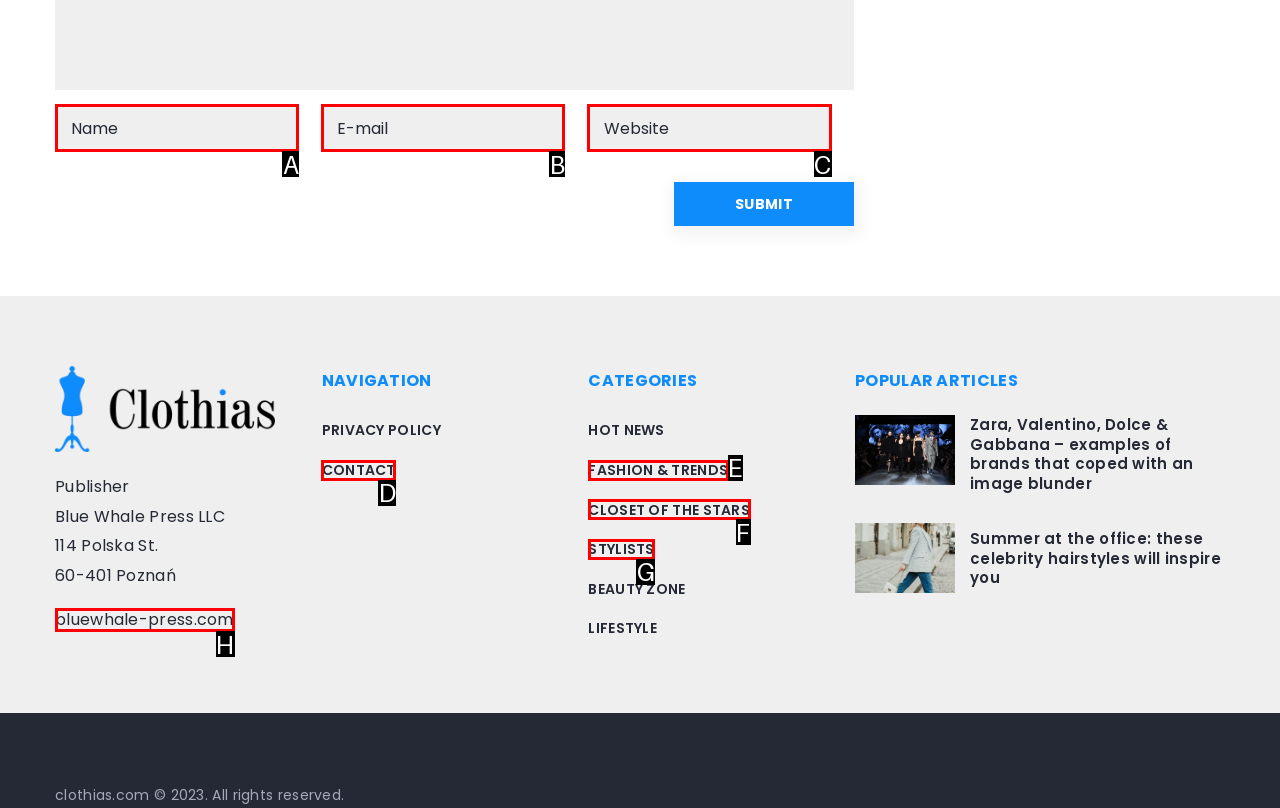Indicate which HTML element you need to click to complete the task: Visit bluewhale-press.com. Provide the letter of the selected option directly.

H